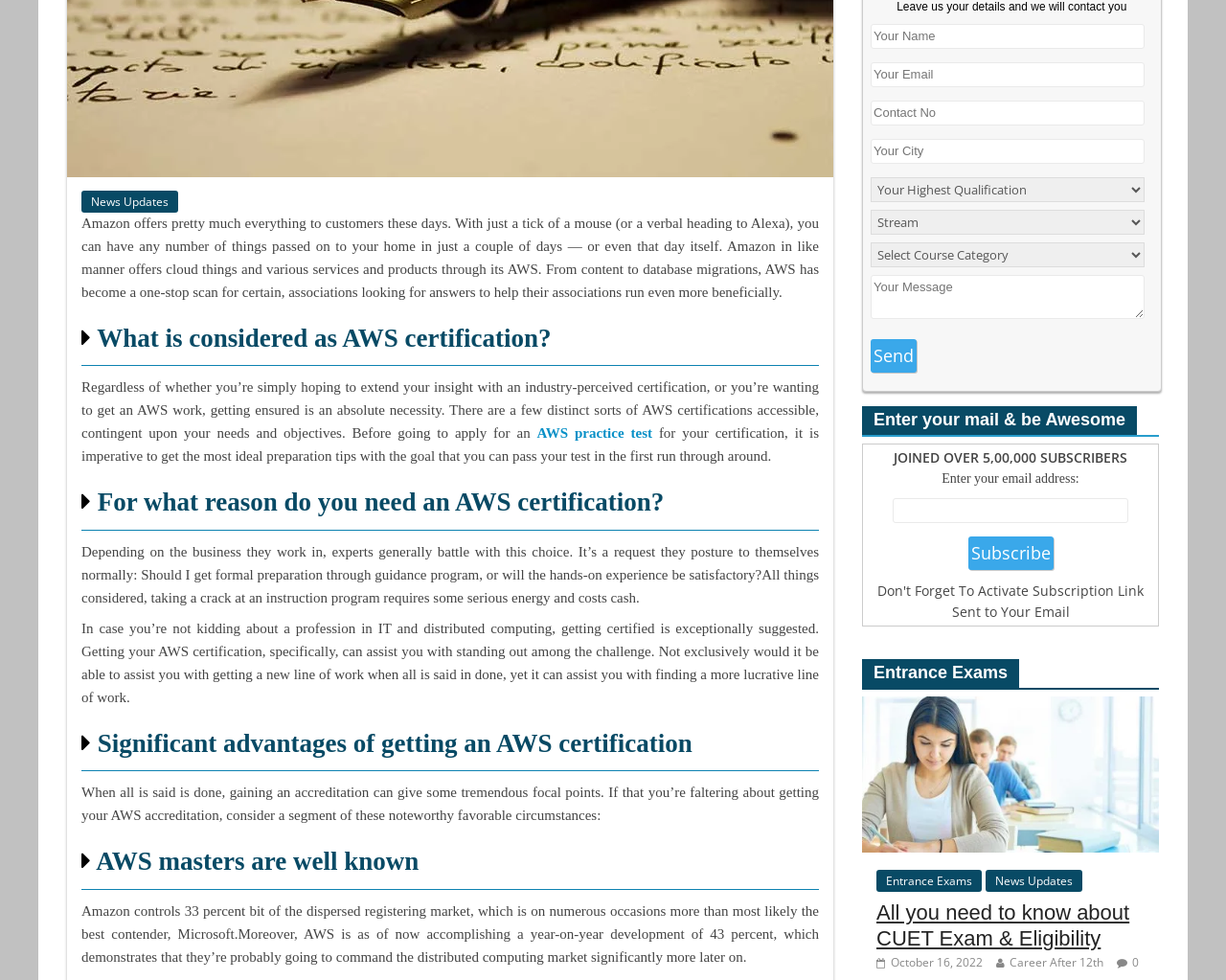From the webpage screenshot, predict the bounding box of the UI element that matches this description: "Career After 12th".

[0.823, 0.974, 0.9, 0.99]